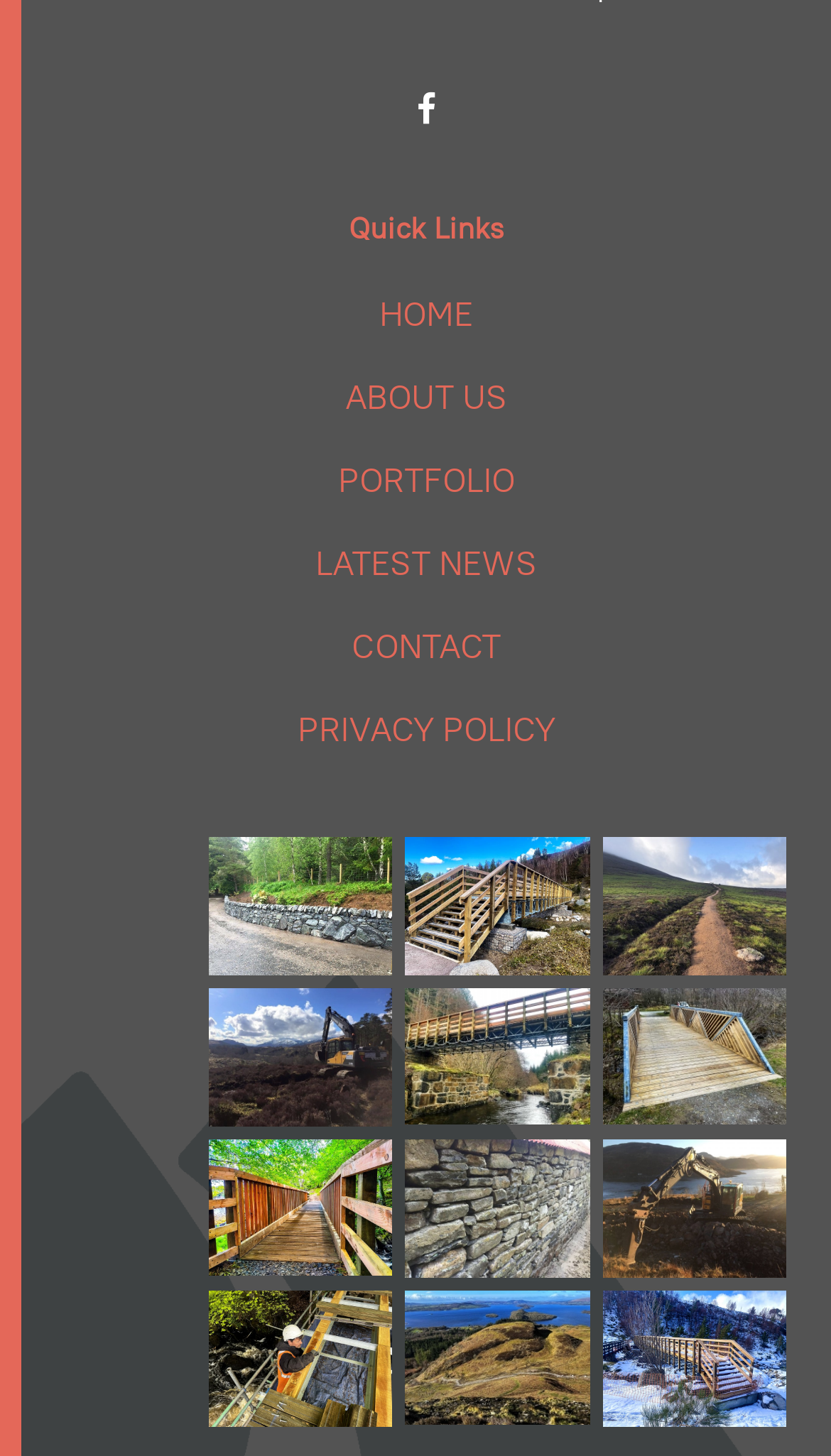Respond to the following query with just one word or a short phrase: 
How many description lists are on the webpage?

9